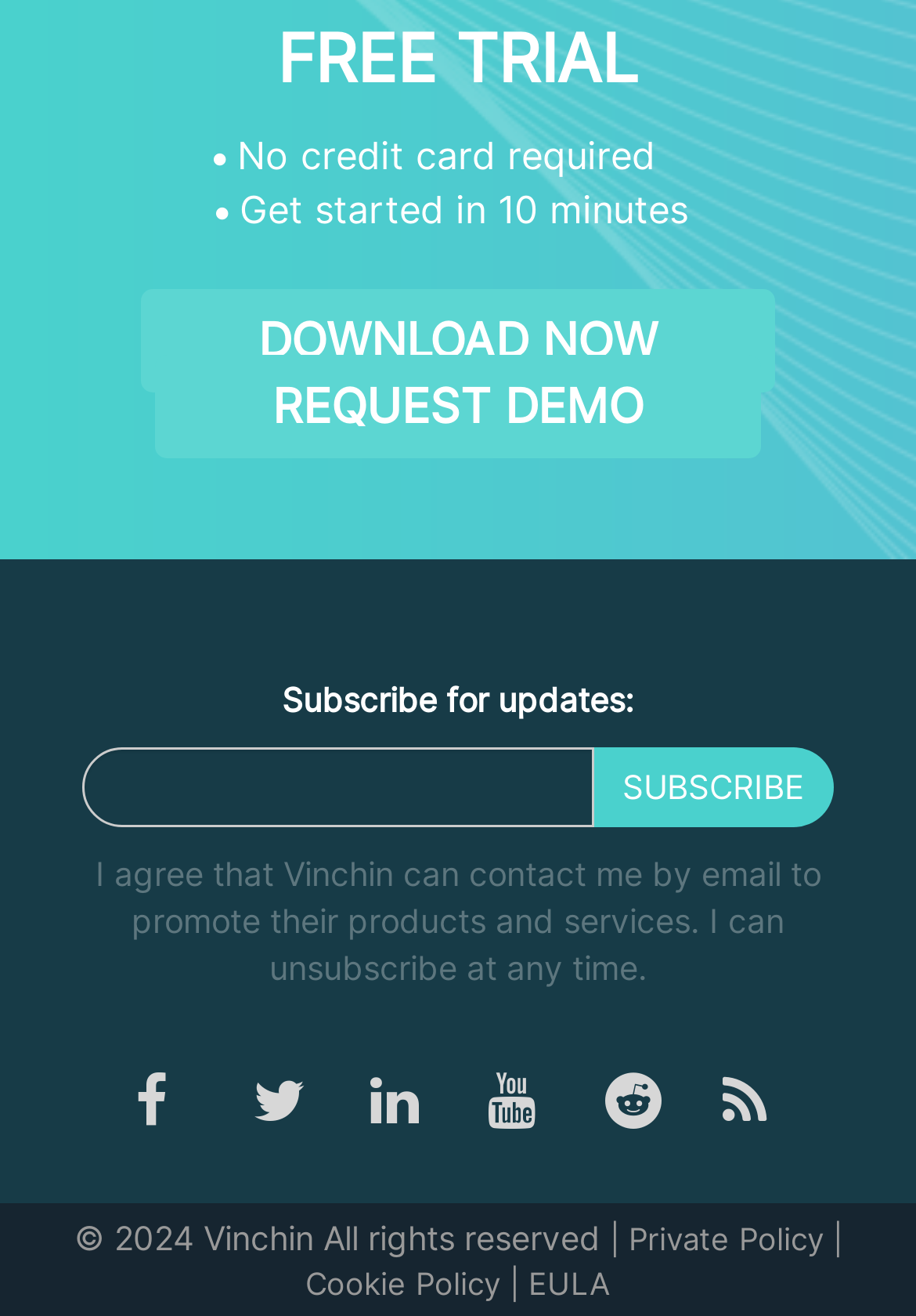Please determine the bounding box of the UI element that matches this description: DOWNLOAD NOW. The coordinates should be given as (top-left x, top-left y, bottom-right x, bottom-right y), with all values between 0 and 1.

[0.154, 0.219, 0.846, 0.298]